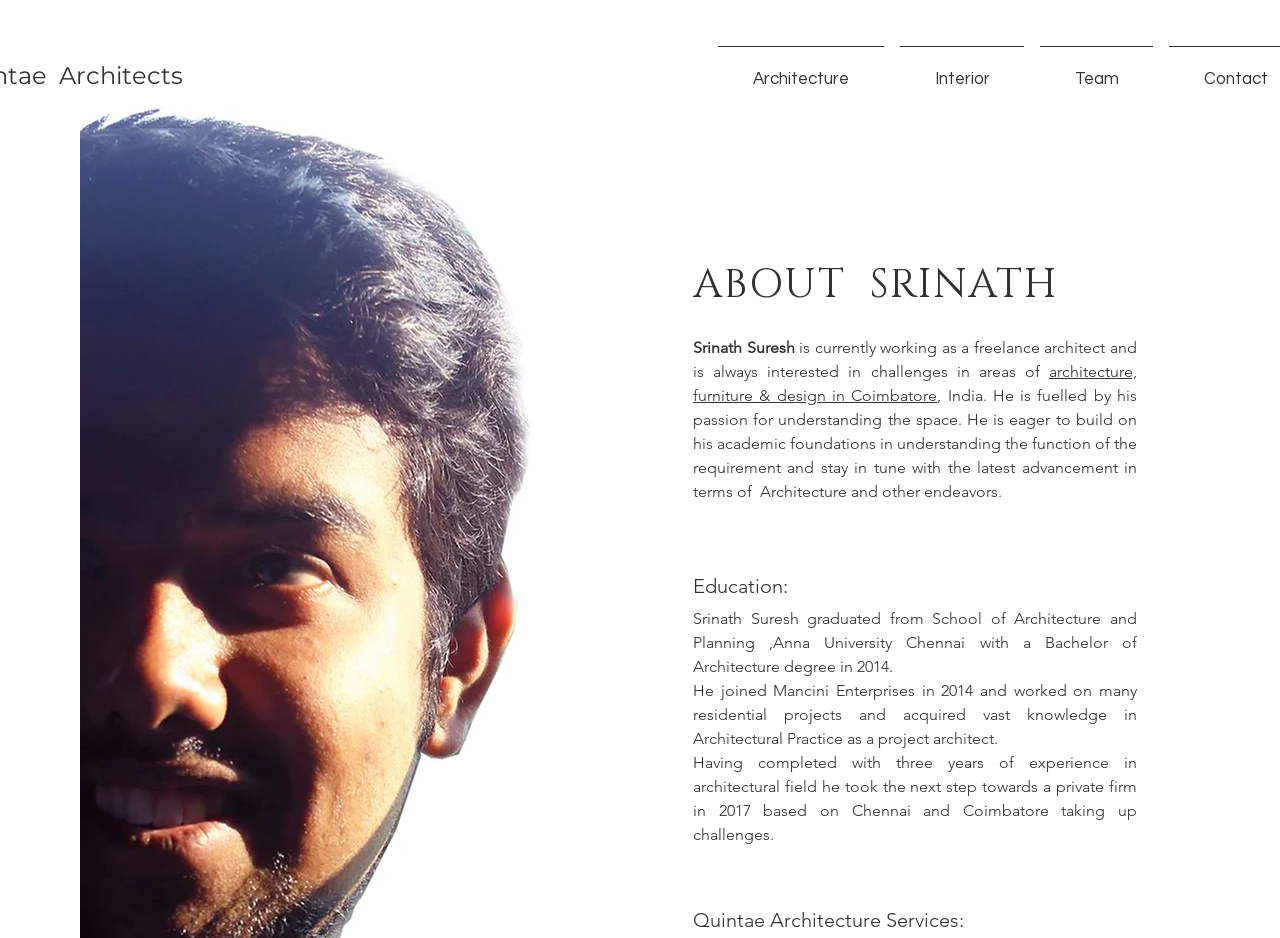Provide a thorough summary of the webpage.

The webpage is about Srinath Suresh, an architect and interior designer based in Coimbatore, India. At the top, there are three links: "Architecture", "Interior", and "Team", aligned horizontally and taking up about half of the screen width. 

Below these links, there is a heading "ABOUT SRINATH" followed by a brief introduction to Srinath Suresh. The introduction is divided into three paragraphs, with the first paragraph mentioning his current work as a freelance architect and his interests. The second paragraph describes his passion for understanding space and his eagerness to build on his academic foundations. The third paragraph is not present, but it seems to be a continuation of his introduction.

To the right of the introduction, there is a section titled "Education:", which describes Srinath's educational background. It mentions that he graduated from the School of Architecture and Planning, Anna University, Chennai, with a Bachelor of Architecture degree in 2014. 

Below the education section, there is another section that describes Srinath's work experience. It mentions that he worked at Mancini Enterprises from 2014 to 2017 and acquired knowledge in architectural practice. He then moved to a private firm in Chennai and Coimbatore, where he took on new challenges.

At the bottom of the page, there is a heading "Quintae Architecture Services:", but it does not seem to have any corresponding content.